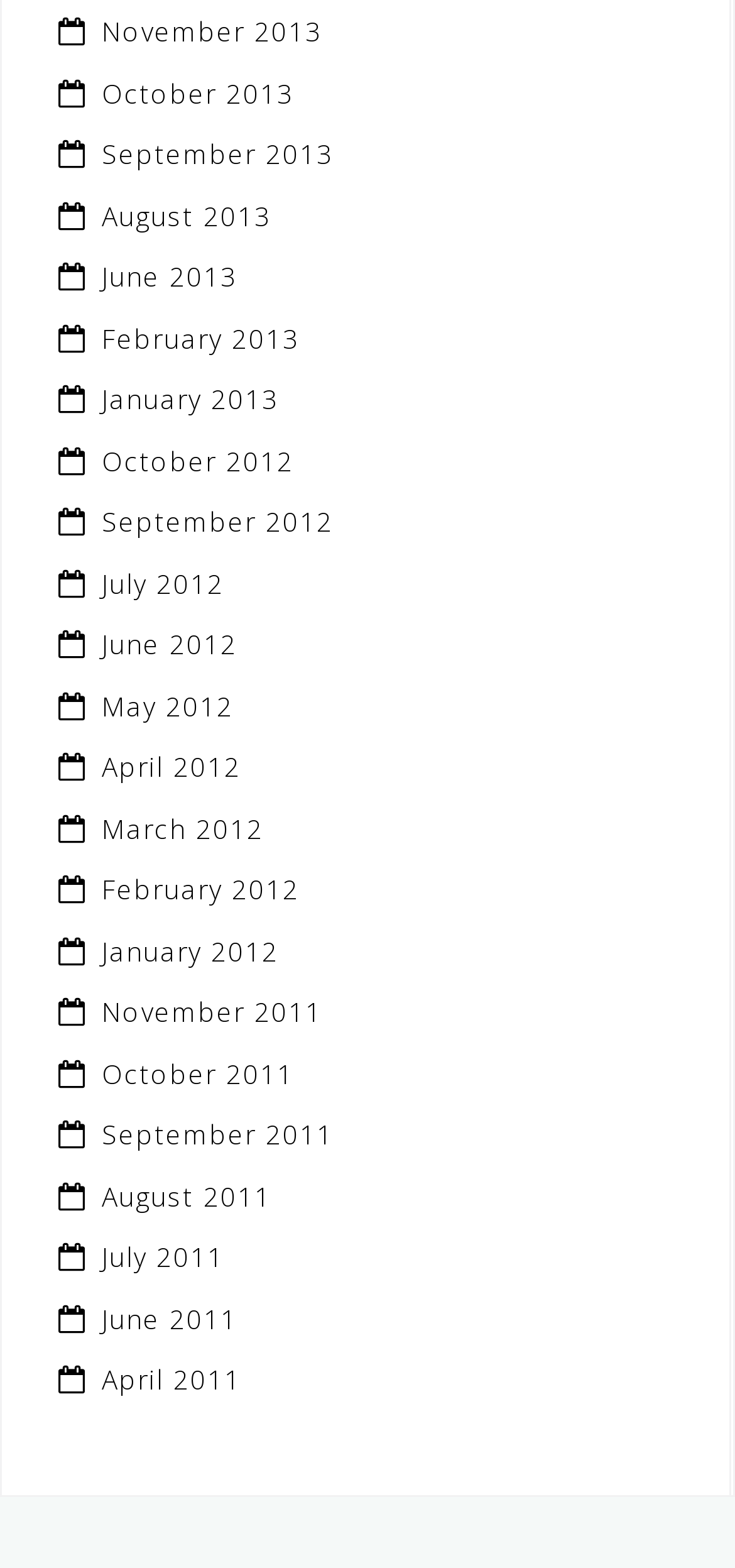Are the links on the webpage in chronological order?
Refer to the image and give a detailed answer to the query.

By examining the links on the webpage, I can see that they are in chronological order, with the earliest month (November 2011) first and the latest month (February 2013) last.